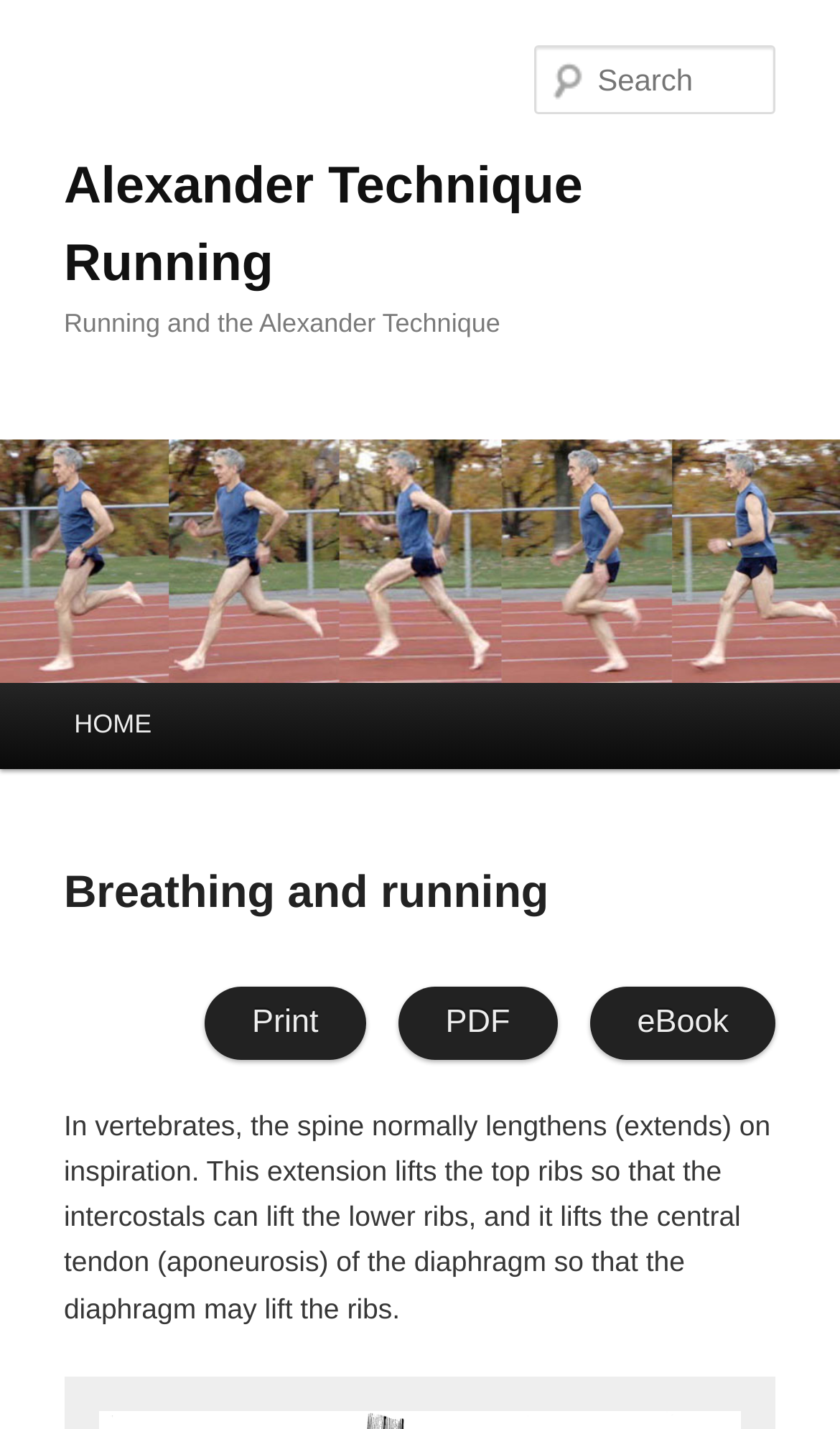What is the relationship between the spine and ribs during inspiration?
Answer the question with a single word or phrase, referring to the image.

Spine lengthens, lifts top ribs